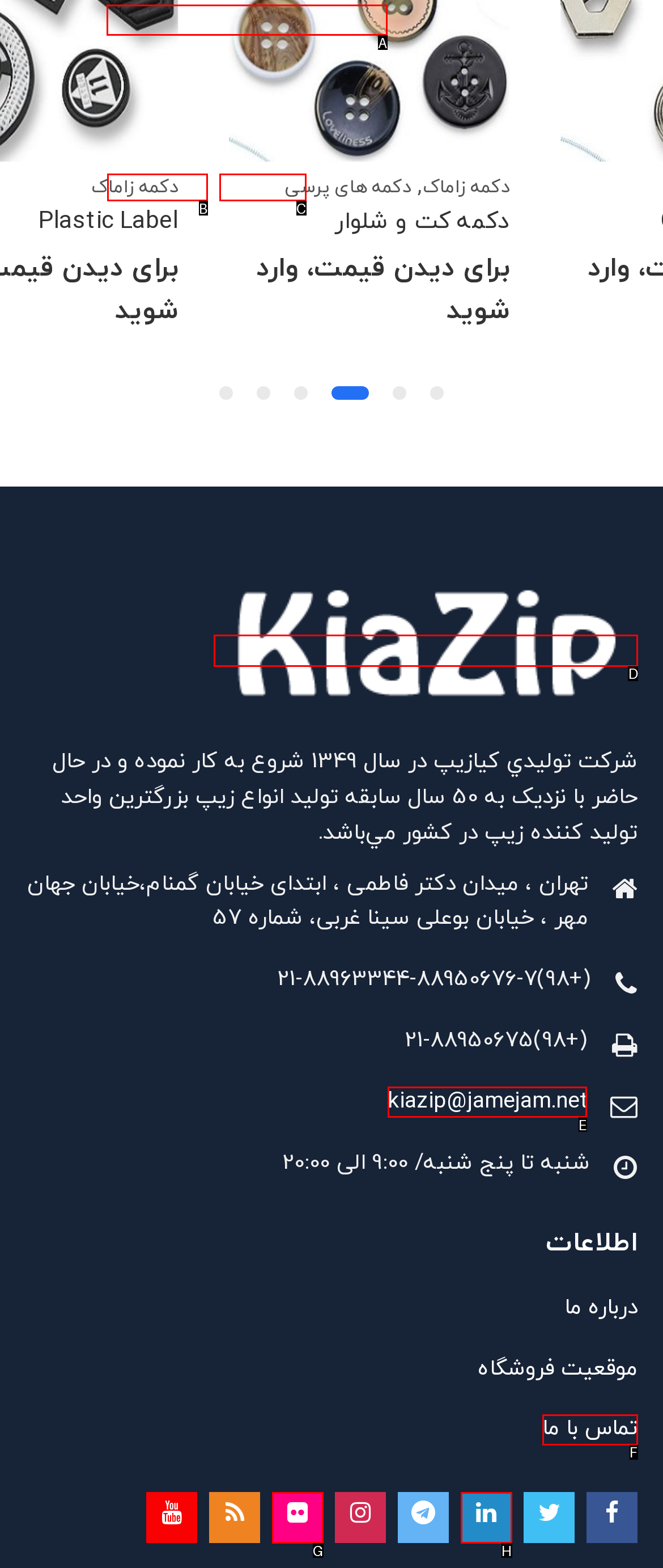To achieve the task: Click on the logo, indicate the letter of the correct choice from the provided options.

D